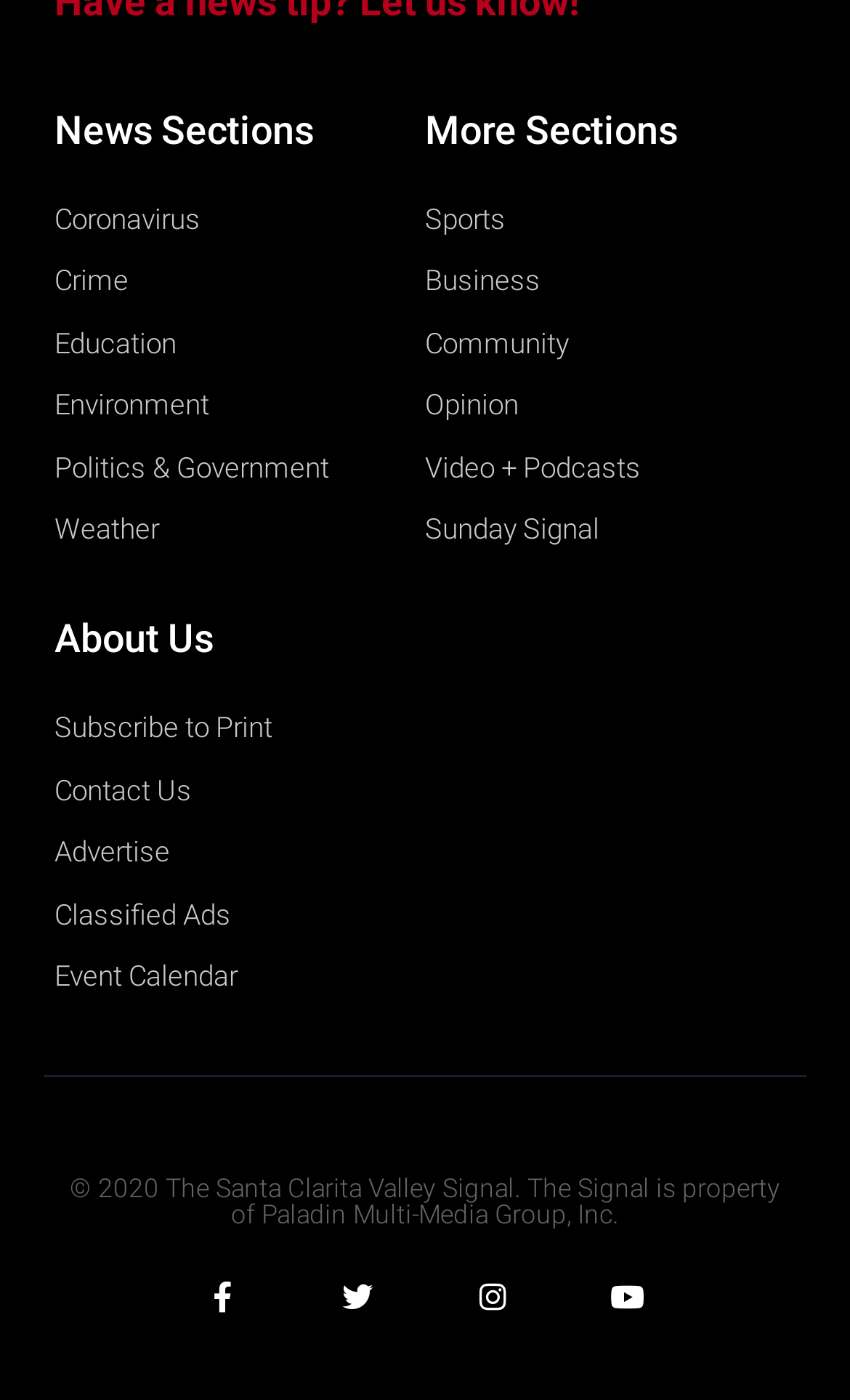Please specify the bounding box coordinates of the area that should be clicked to accomplish the following instruction: "Visit the Opinion section". The coordinates should consist of four float numbers between 0 and 1, i.e., [left, top, right, bottom].

[0.5, 0.271, 0.936, 0.308]